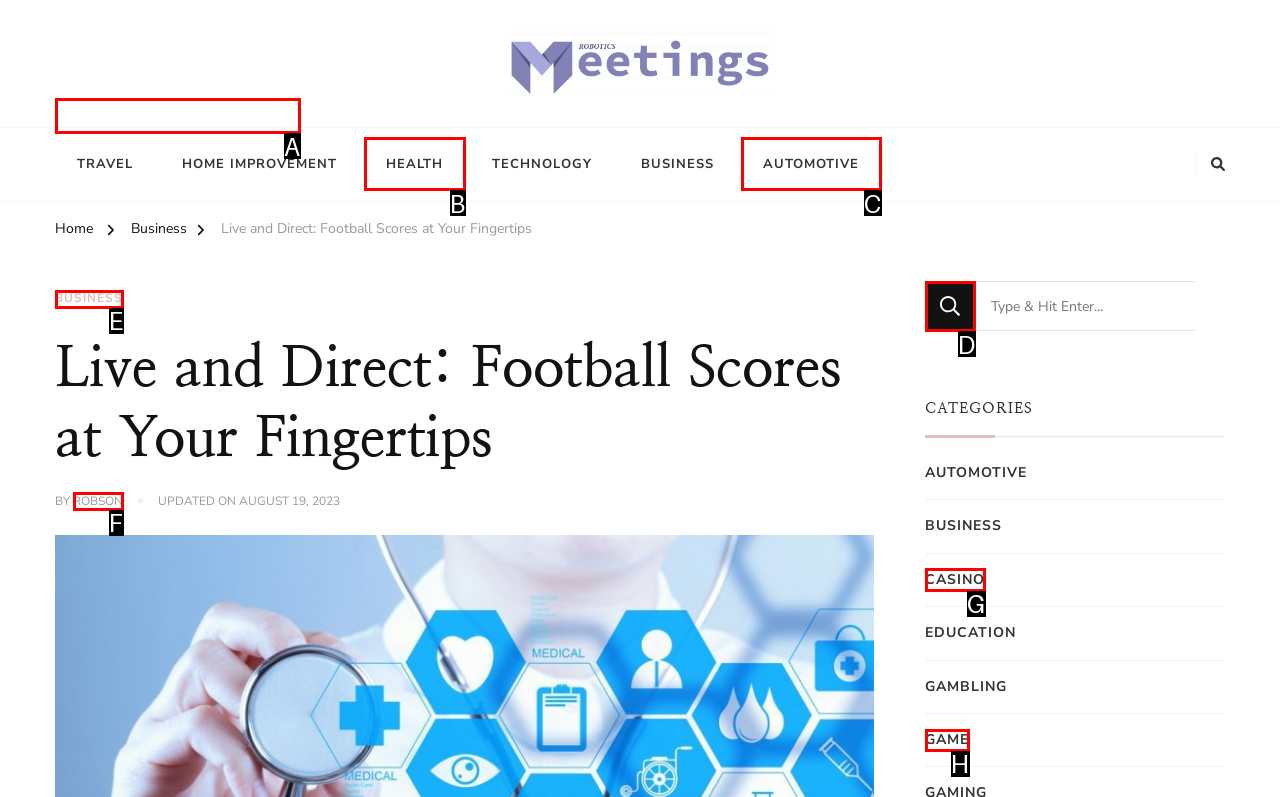Identify the correct UI element to click to achieve the task: Click on the Search button.
Answer with the letter of the appropriate option from the choices given.

D